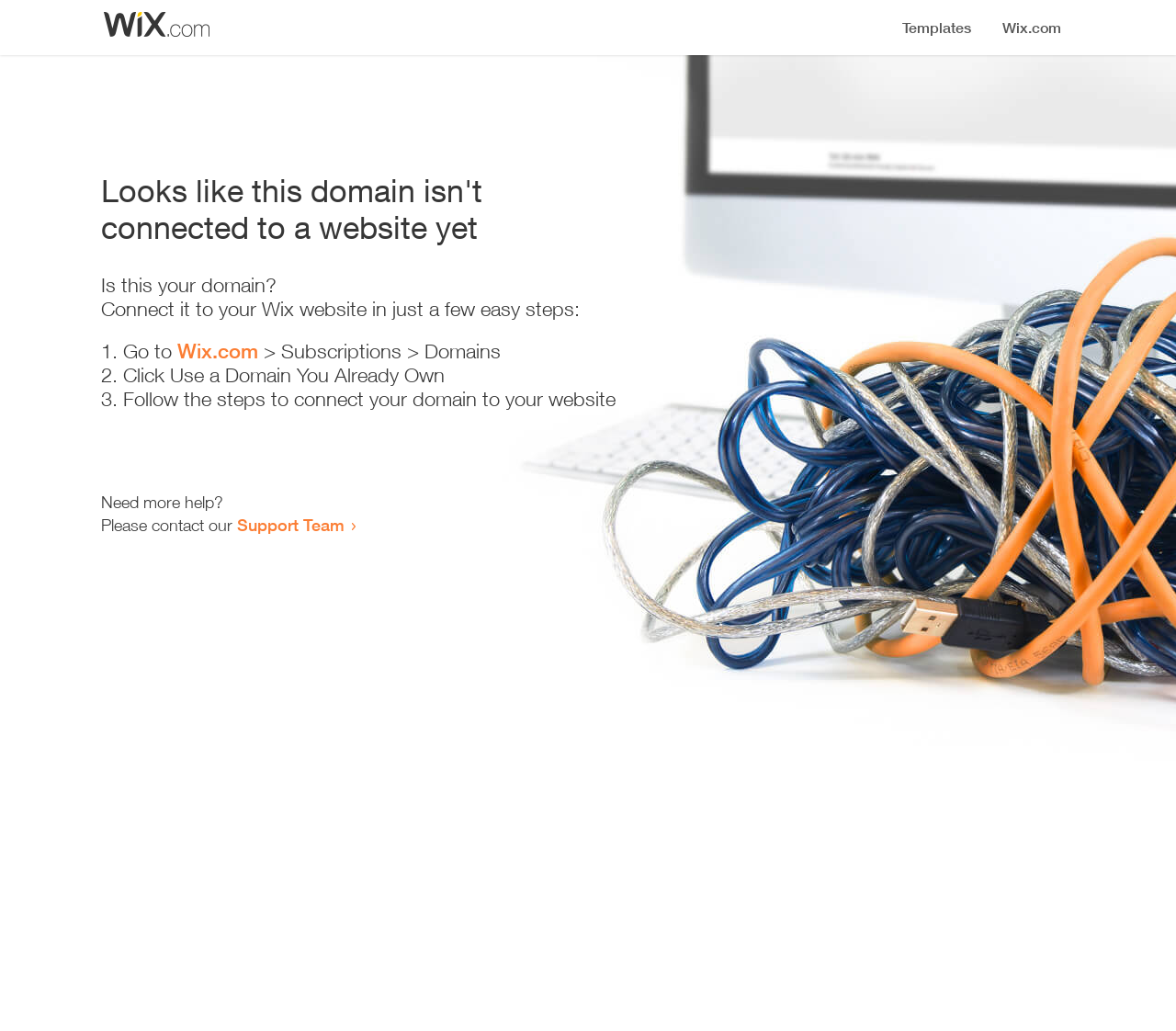Is this webpage related to Wix?
Based on the content of the image, thoroughly explain and answer the question.

The webpage provides links to 'Wix.com' and mentions 'Wix website' in the instructions, indicating that the webpage is related to Wix.